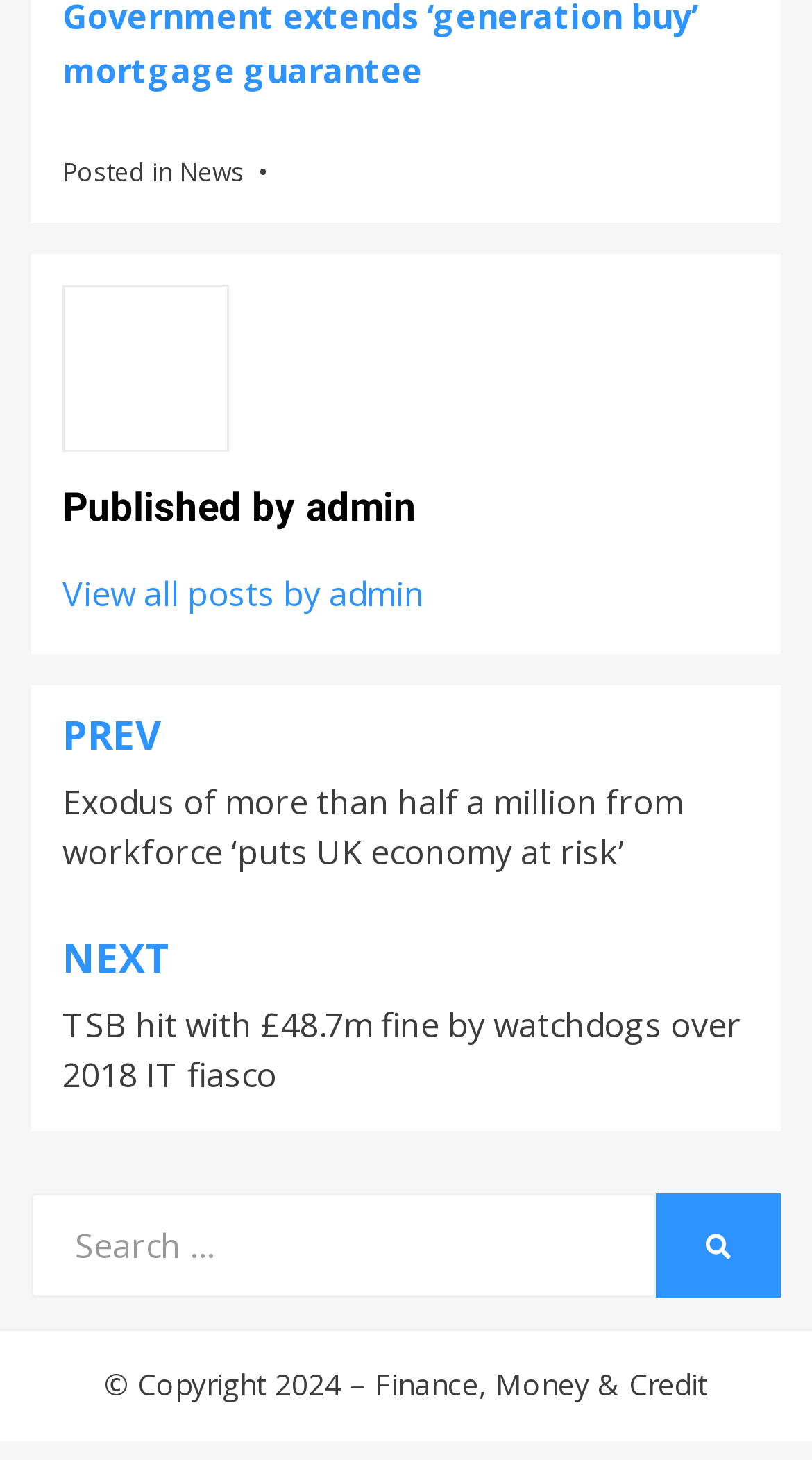Please respond to the question with a concise word or phrase:
What is the author of the post?

admin